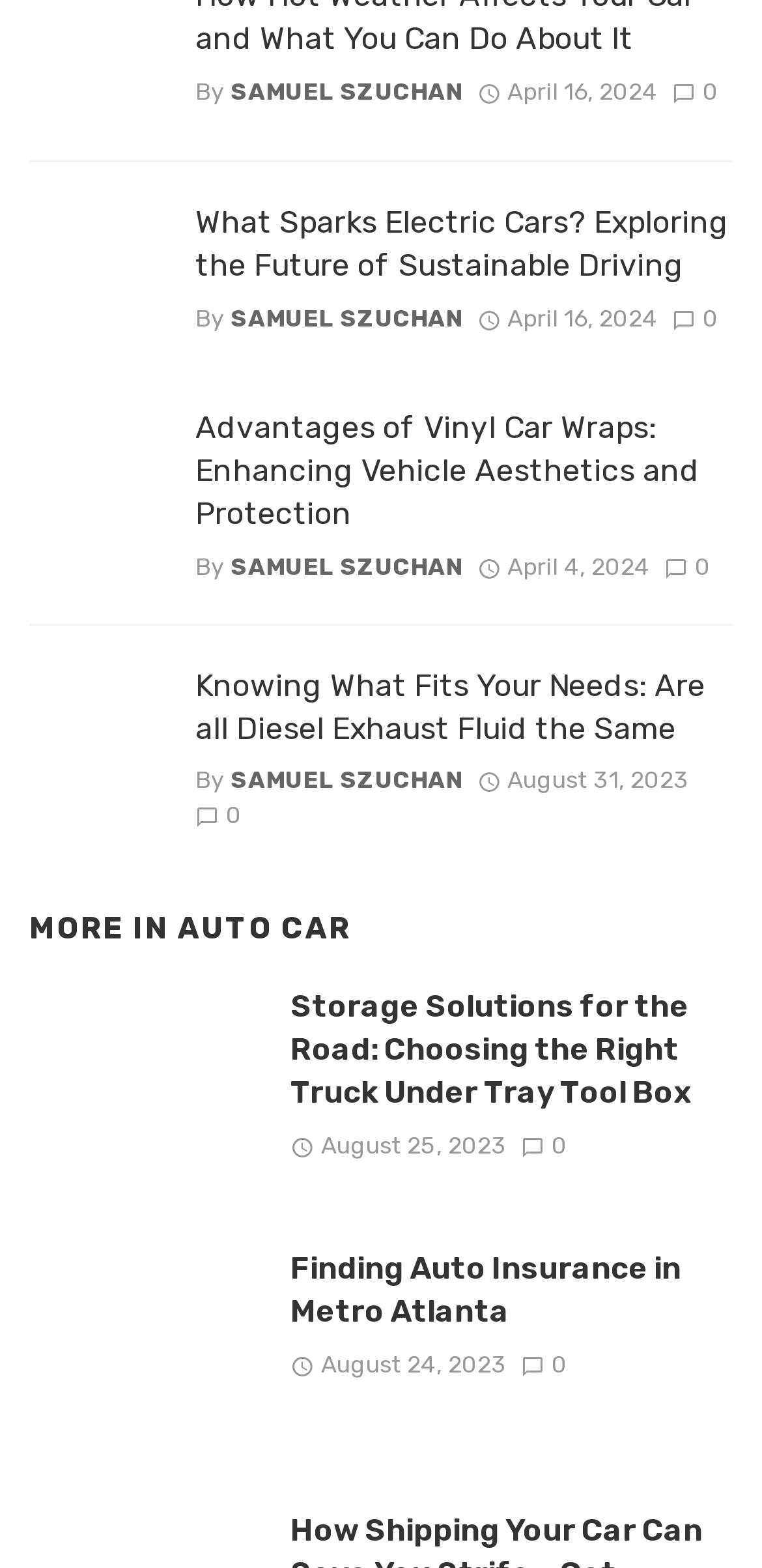Locate the bounding box coordinates of the clickable area needed to fulfill the instruction: "Browse more in auto car".

[0.233, 0.581, 0.461, 0.604]